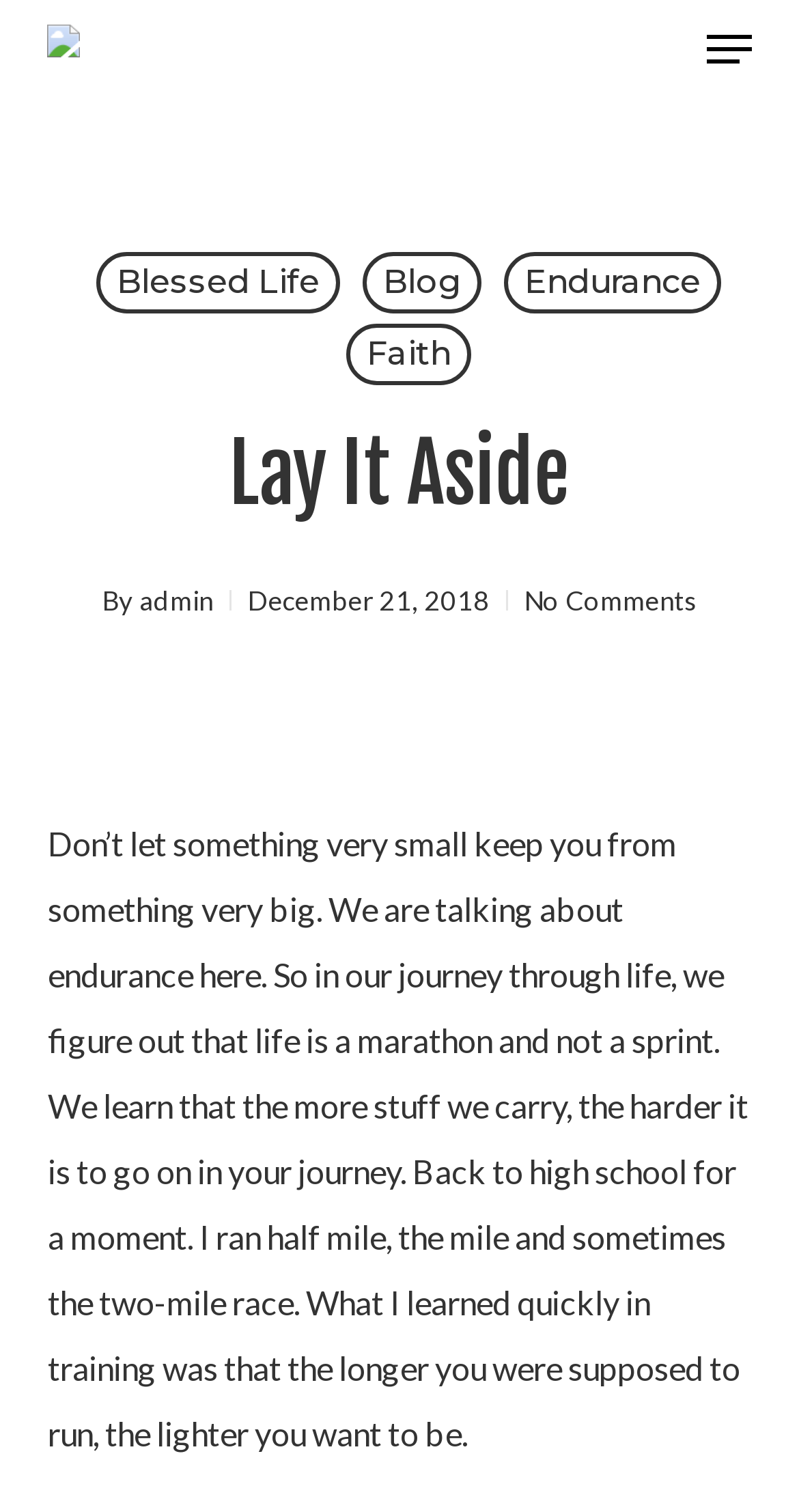Please locate the bounding box coordinates of the element that needs to be clicked to achieve the following instruction: "Visit the blog page". The coordinates should be four float numbers between 0 and 1, i.e., [left, top, right, bottom].

[0.454, 0.167, 0.603, 0.207]